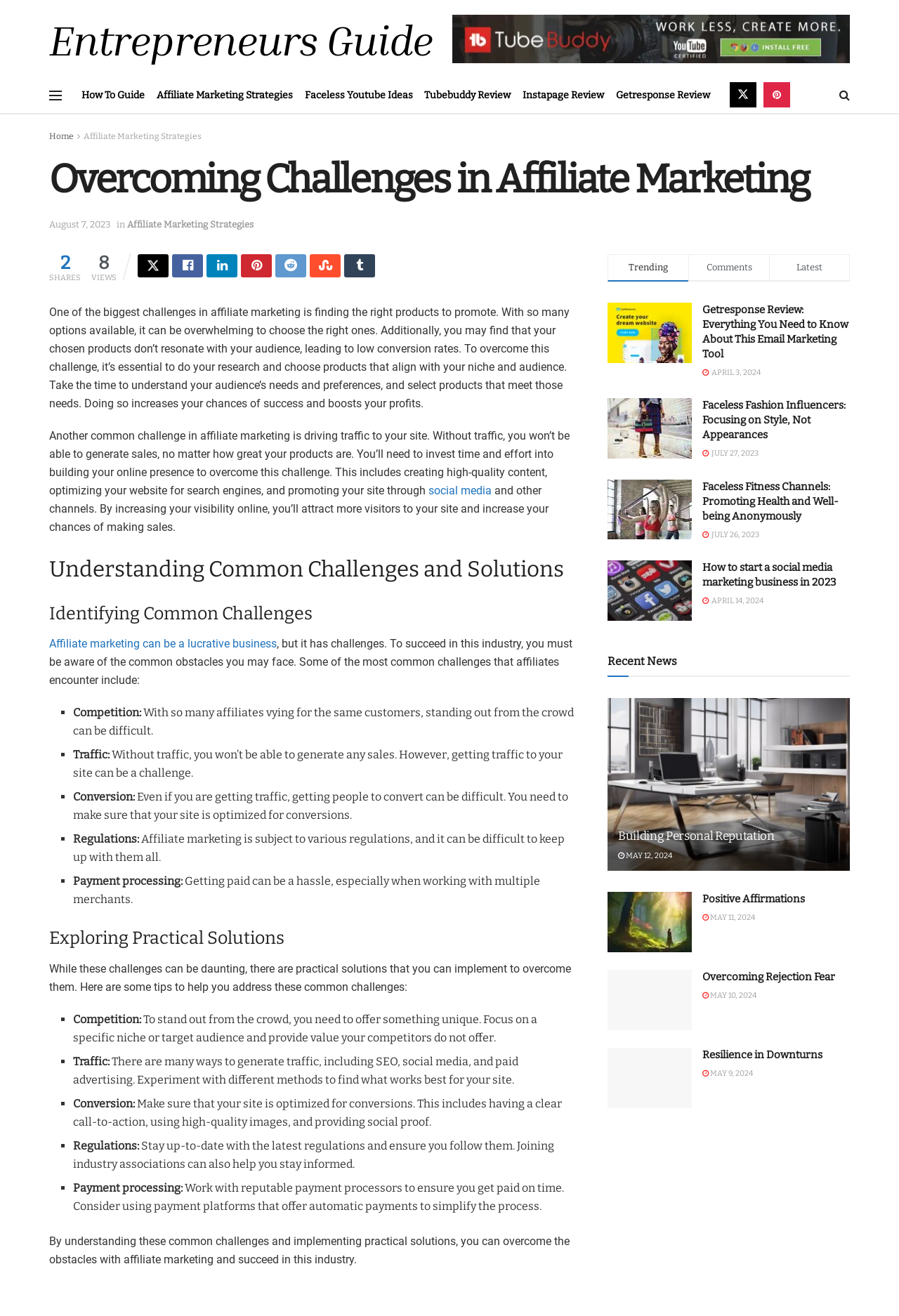Please identify the bounding box coordinates of the element's region that needs to be clicked to fulfill the following instruction: "Read more about 10 Celebrities who Prove that you can Look even Prettier after Pregnancy". The bounding box coordinates should consist of four float numbers between 0 and 1, i.e., [left, top, right, bottom].

None